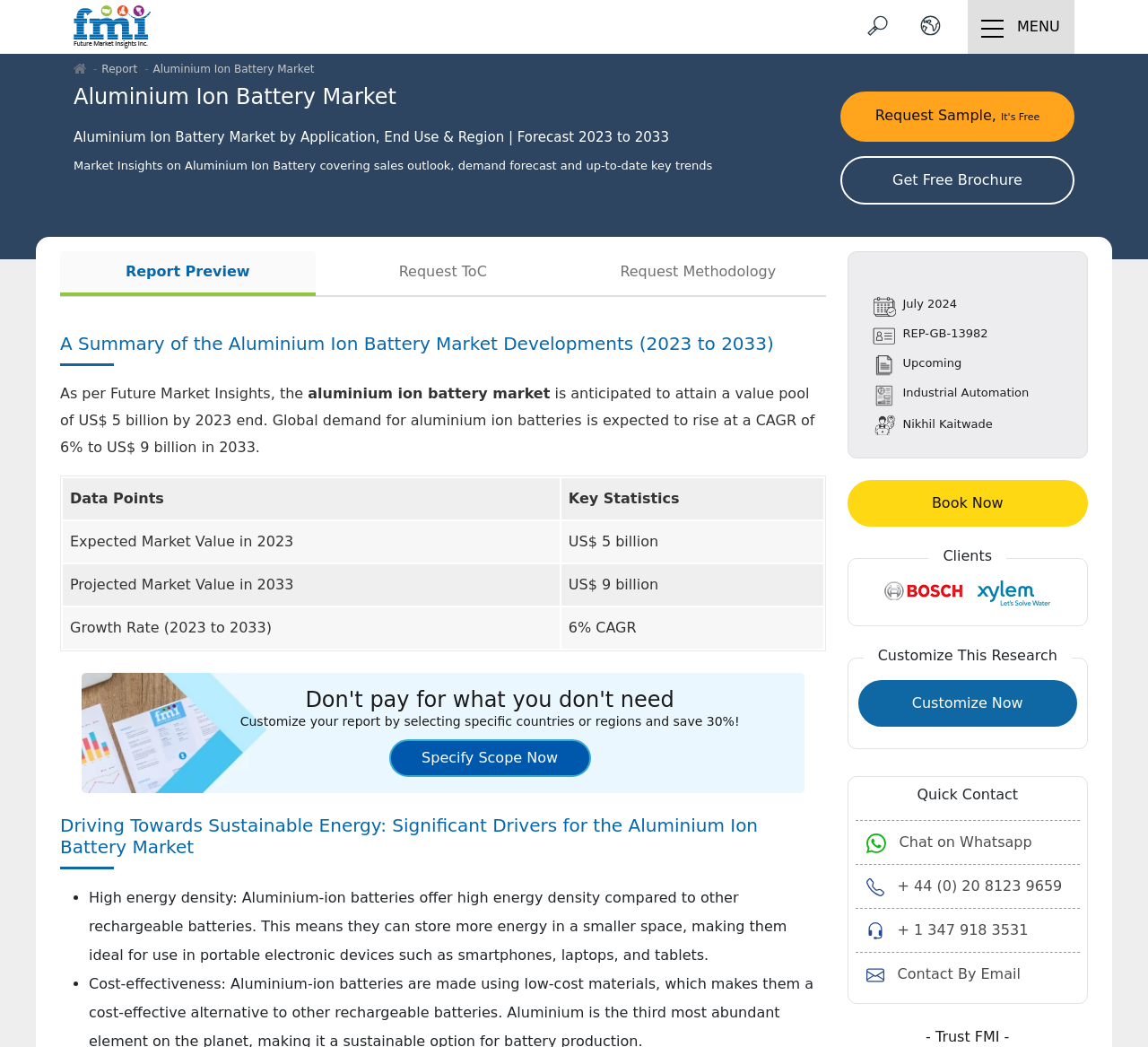Determine the bounding box coordinates of the region that needs to be clicked to achieve the task: "View report preview".

[0.052, 0.24, 0.275, 0.282]